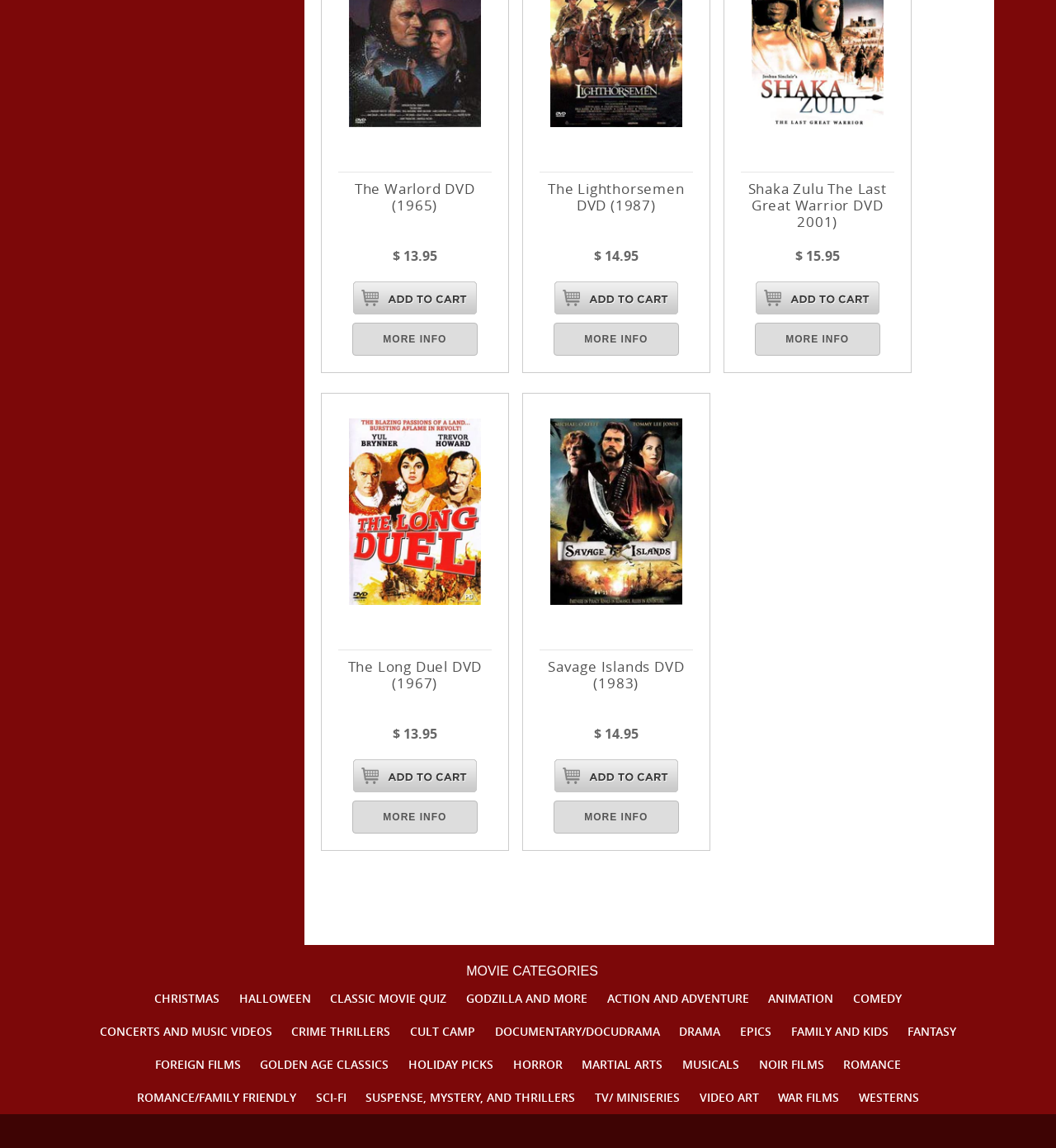Identify the bounding box coordinates of the HTML element based on this description: "Classic Movie Quiz".

[0.313, 0.855, 0.423, 0.884]